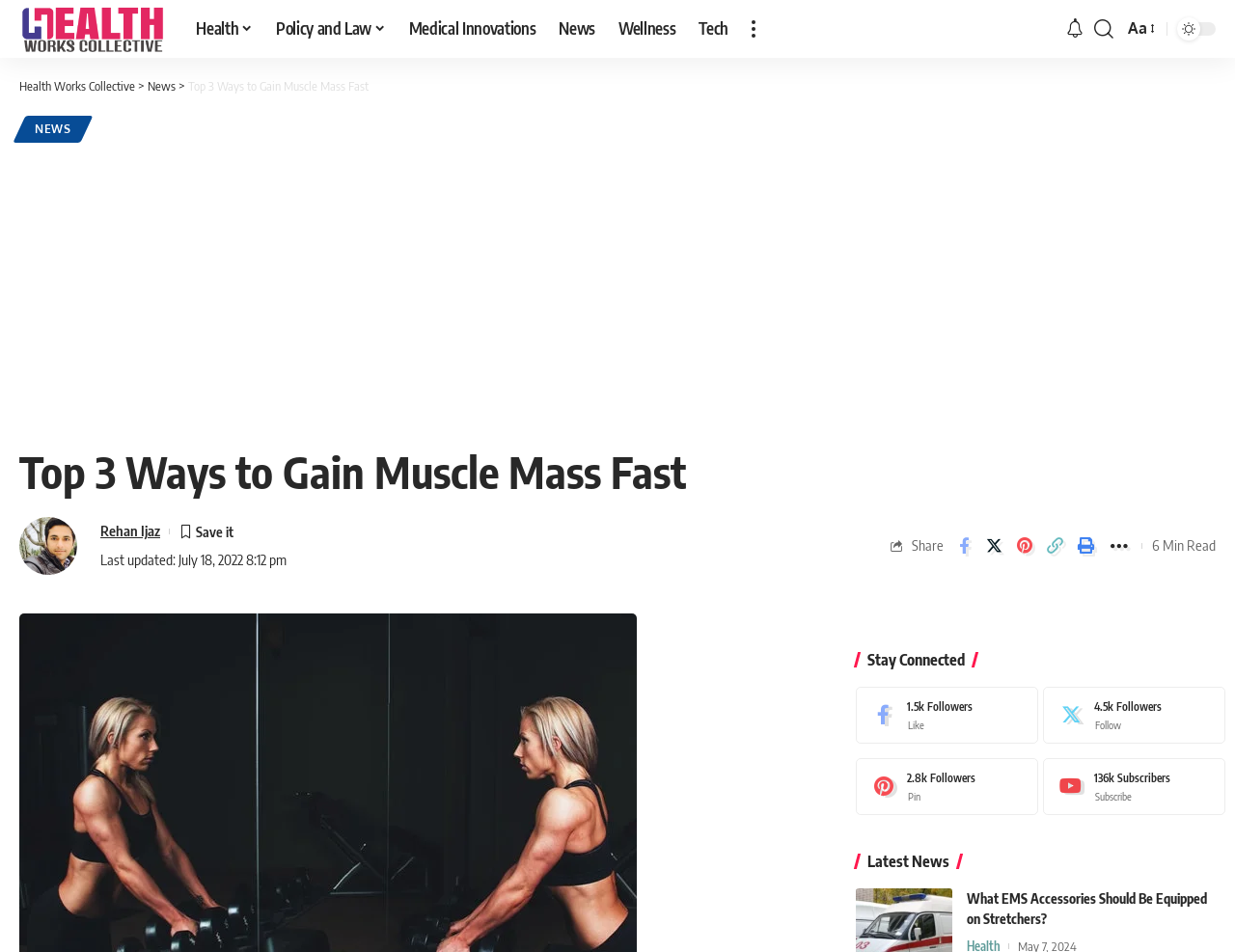Please locate the UI element described by "alt="Toronto Home Theater Logo"" and provide its bounding box coordinates.

None